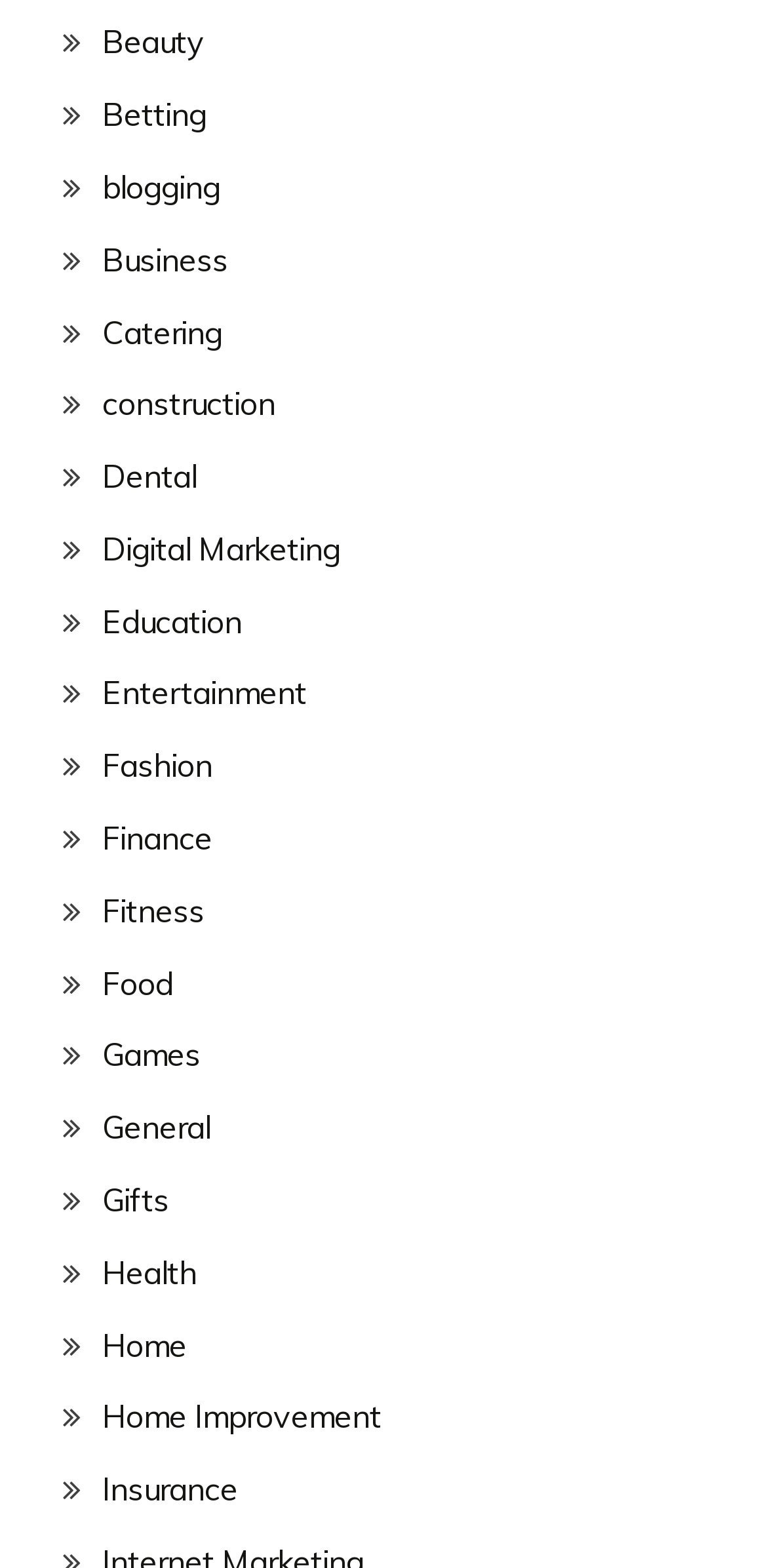Please provide a brief answer to the following inquiry using a single word or phrase:
What is the longest category name?

Digital Marketing